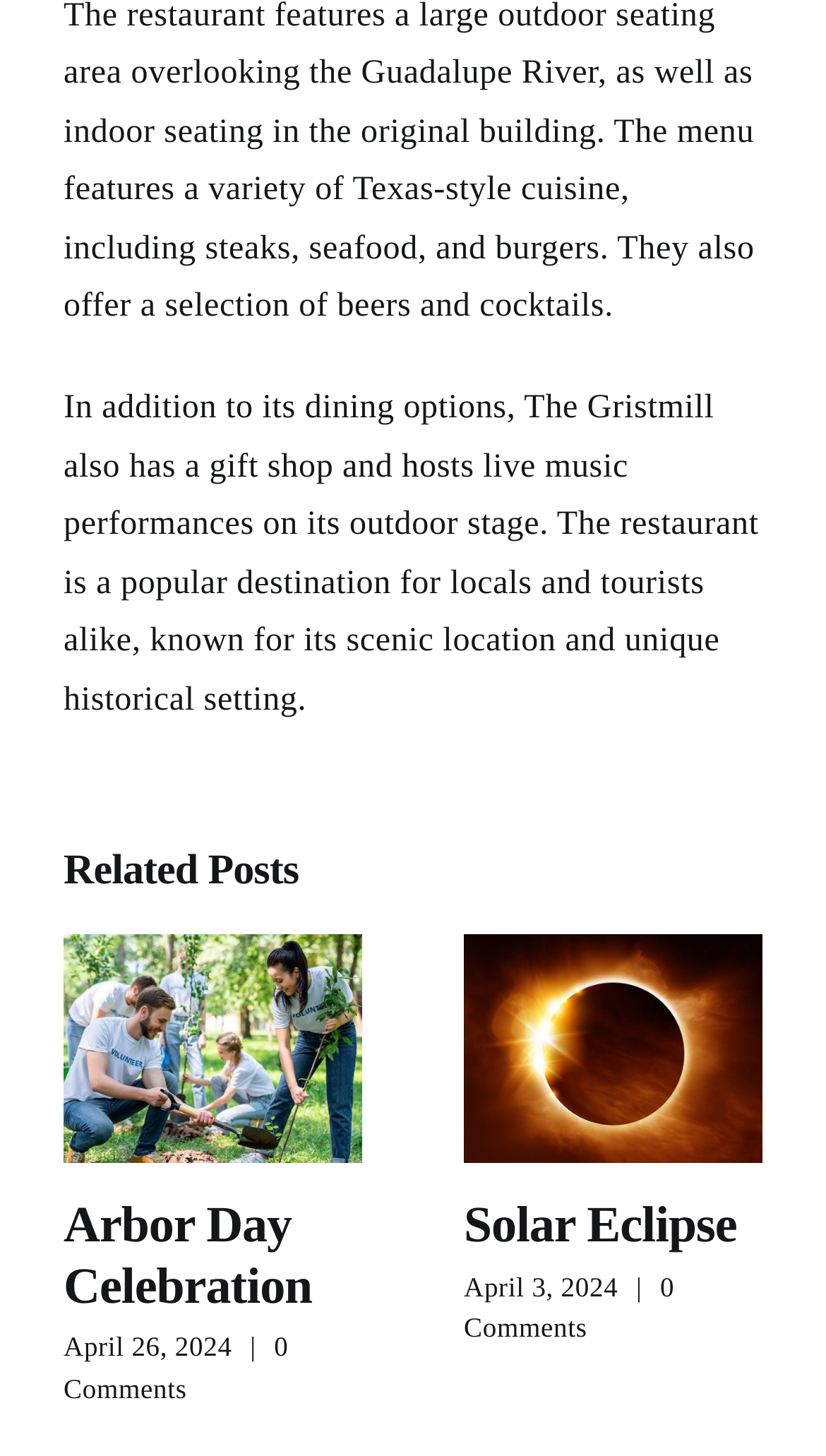Give a concise answer using only one word or phrase for this question:
How many related posts are there?

4